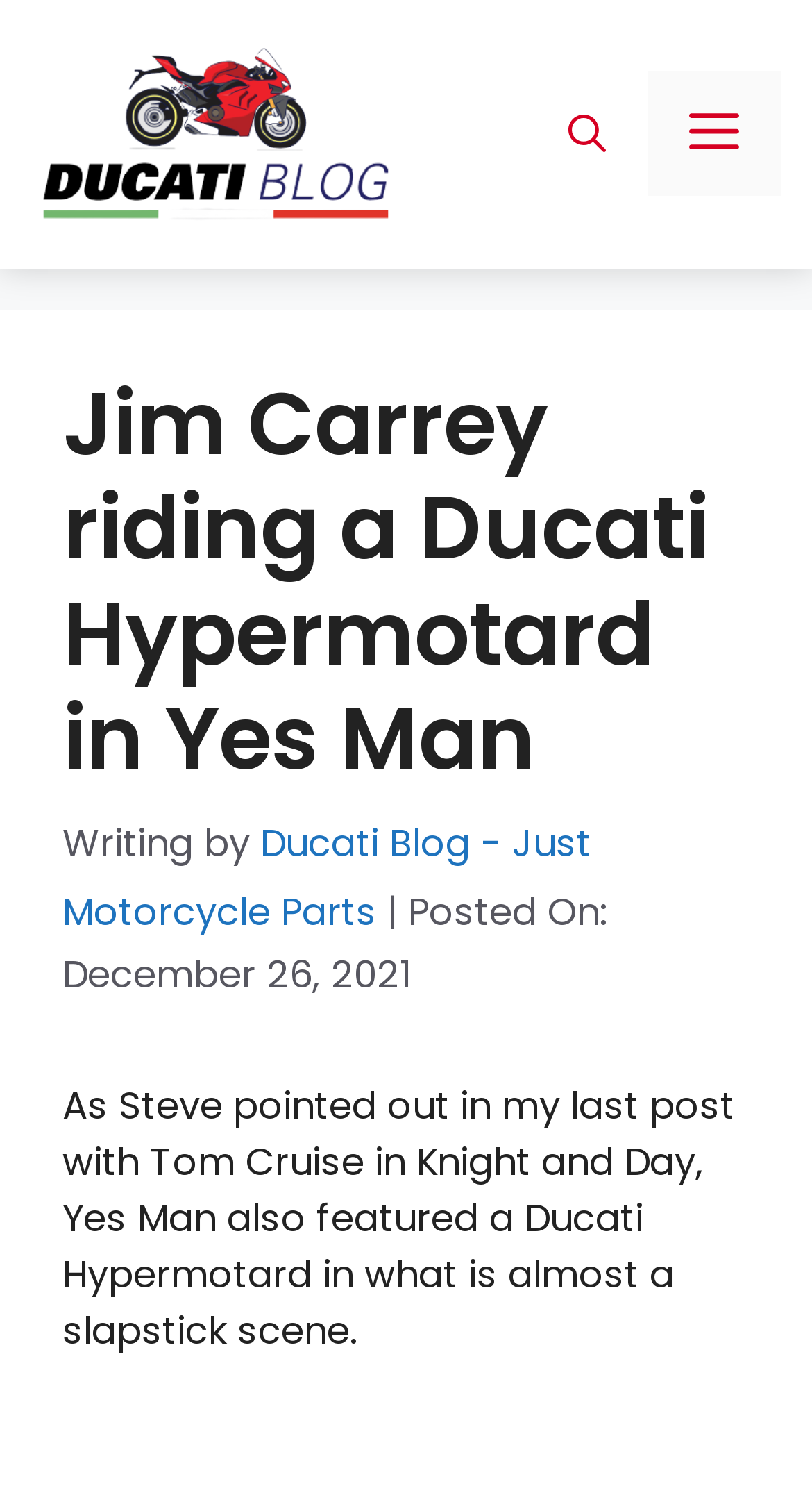Locate the UI element described by aria-label="Open search" and provide its bounding box coordinates. Use the format (top-left x, top-left y, bottom-right x, bottom-right y) with all values as floating point numbers between 0 and 1.

[0.649, 0.048, 0.797, 0.131]